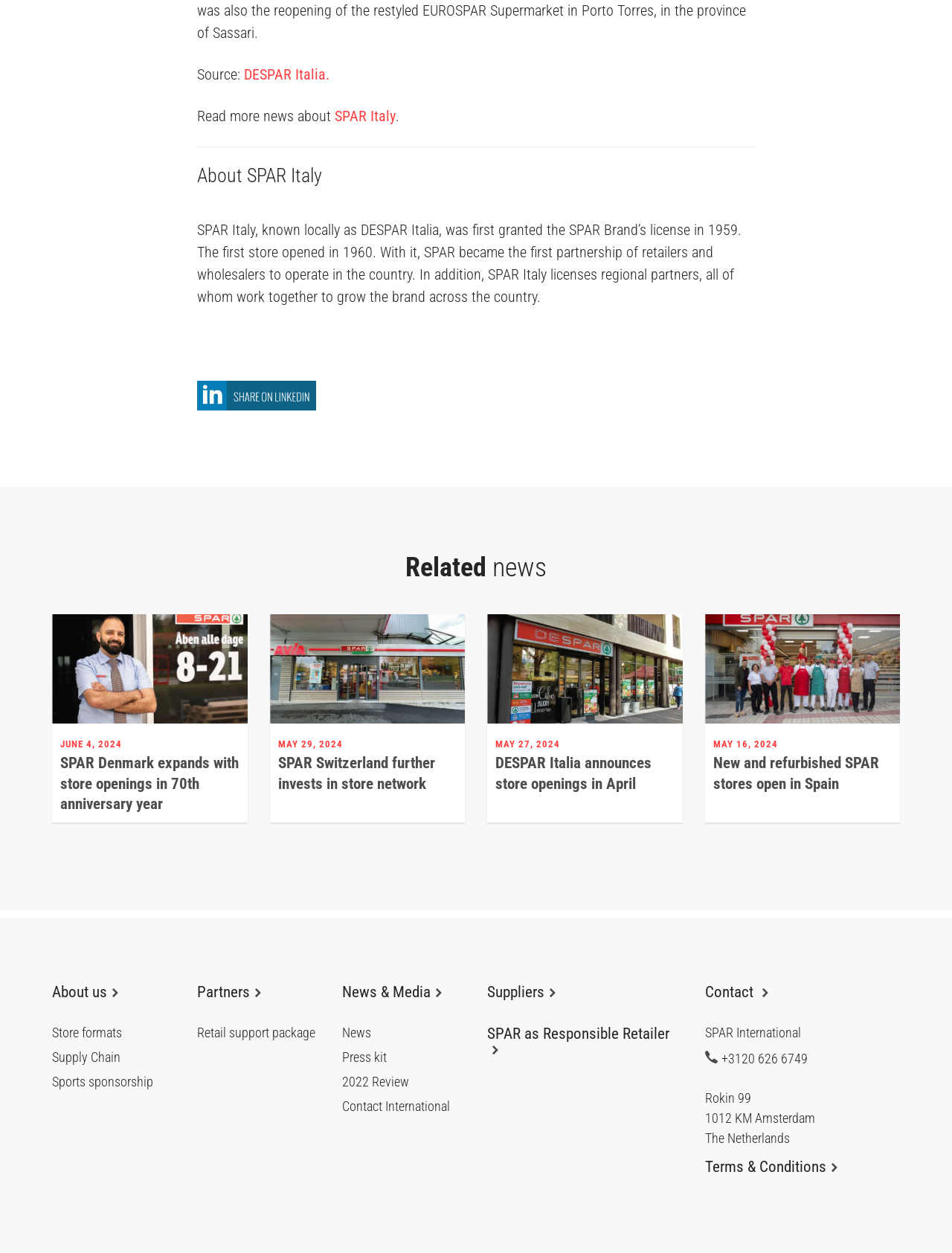Find the bounding box coordinates of the area that needs to be clicked in order to achieve the following instruction: "Read news about SPAR Denmark". The coordinates should be specified as four float numbers between 0 and 1, i.e., [left, top, right, bottom].

[0.055, 0.49, 0.26, 0.656]